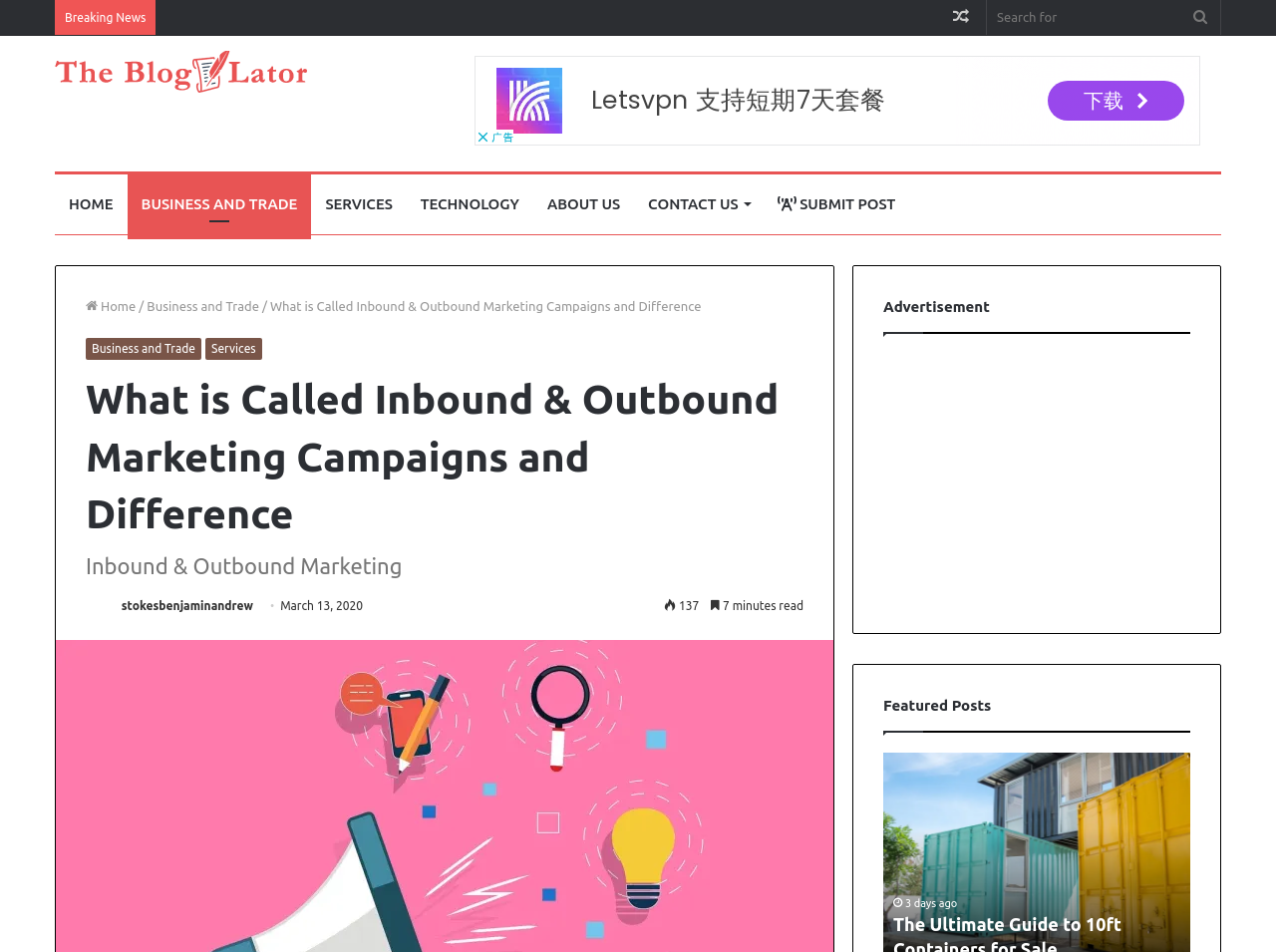Provide the bounding box coordinates for the area that should be clicked to complete the instruction: "Go to the home page".

[0.043, 0.183, 0.1, 0.246]